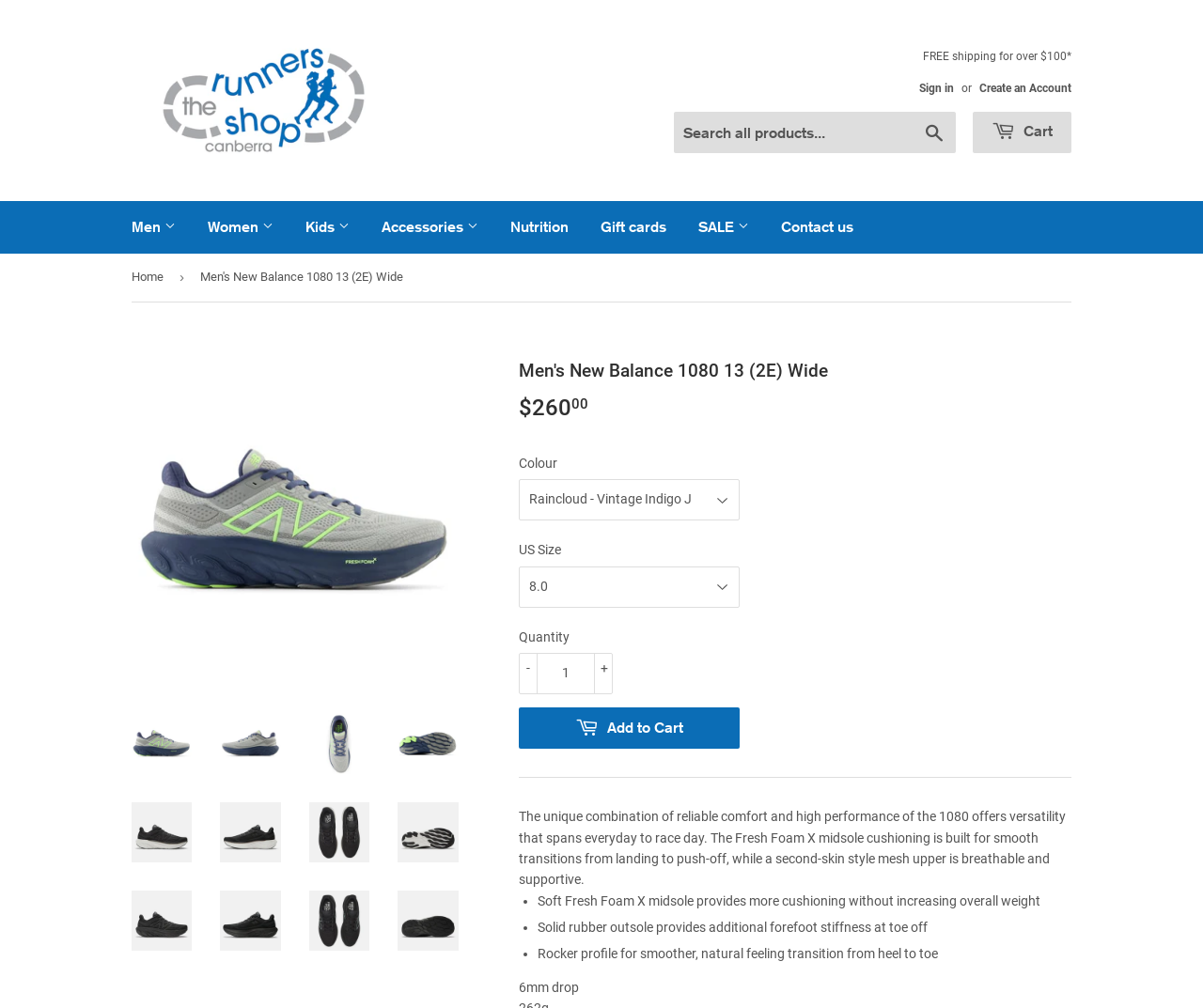What is the price of the shoe?
Give a single word or phrase answer based on the content of the image.

$260.00